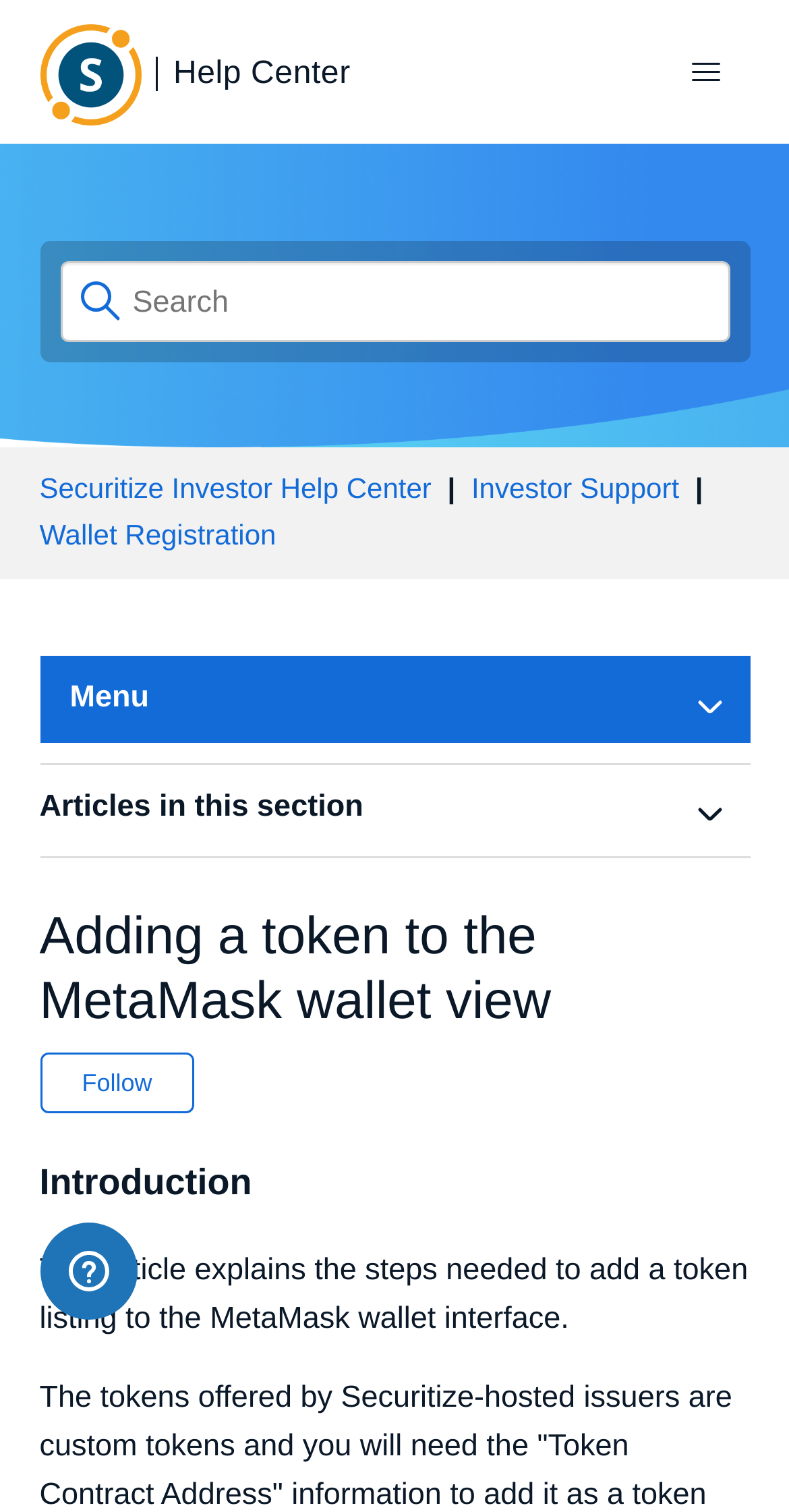Kindly determine the bounding box coordinates for the clickable area to achieve the given instruction: "Open articles in this section".

[0.868, 0.519, 0.932, 0.552]